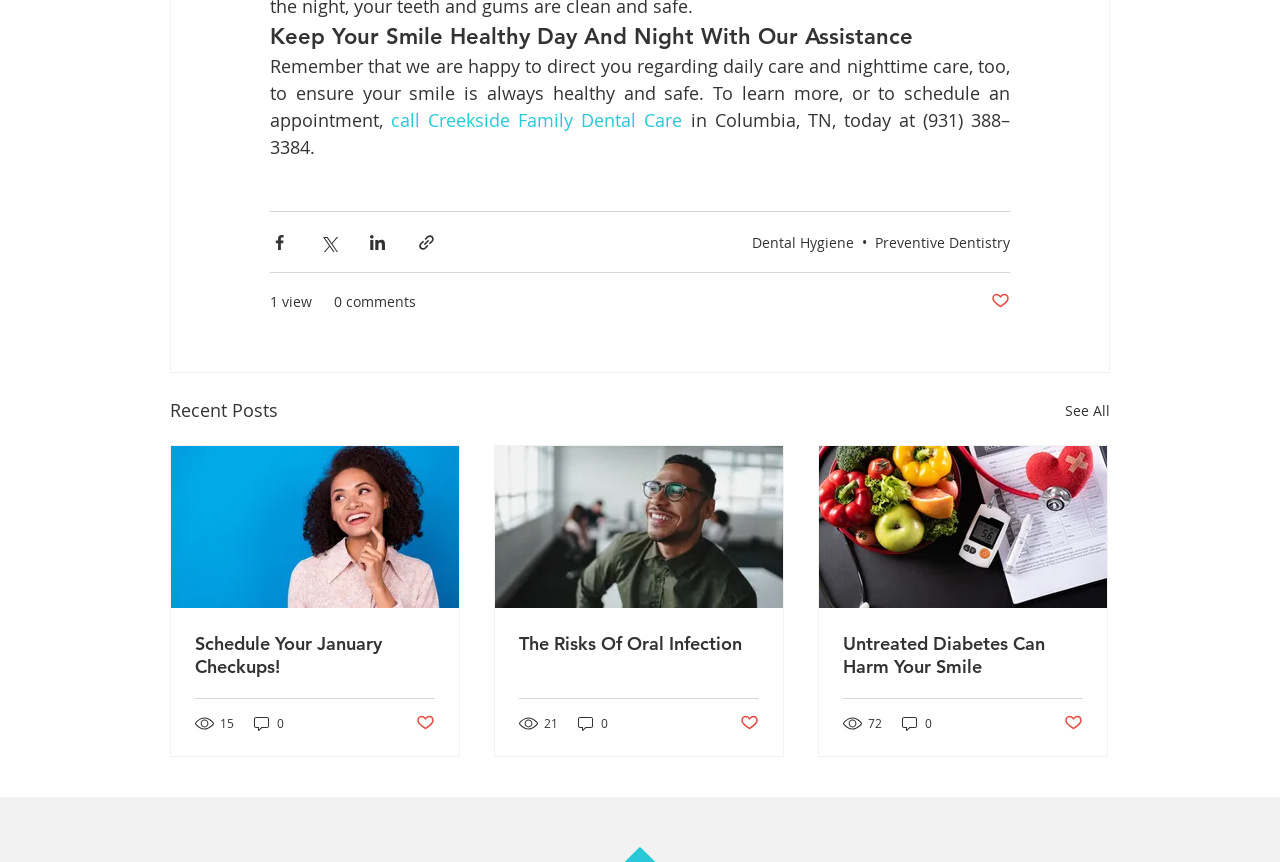Specify the bounding box coordinates for the region that must be clicked to perform the given instruction: "Read about The Risks Of Oral Infection".

[0.405, 0.733, 0.593, 0.76]